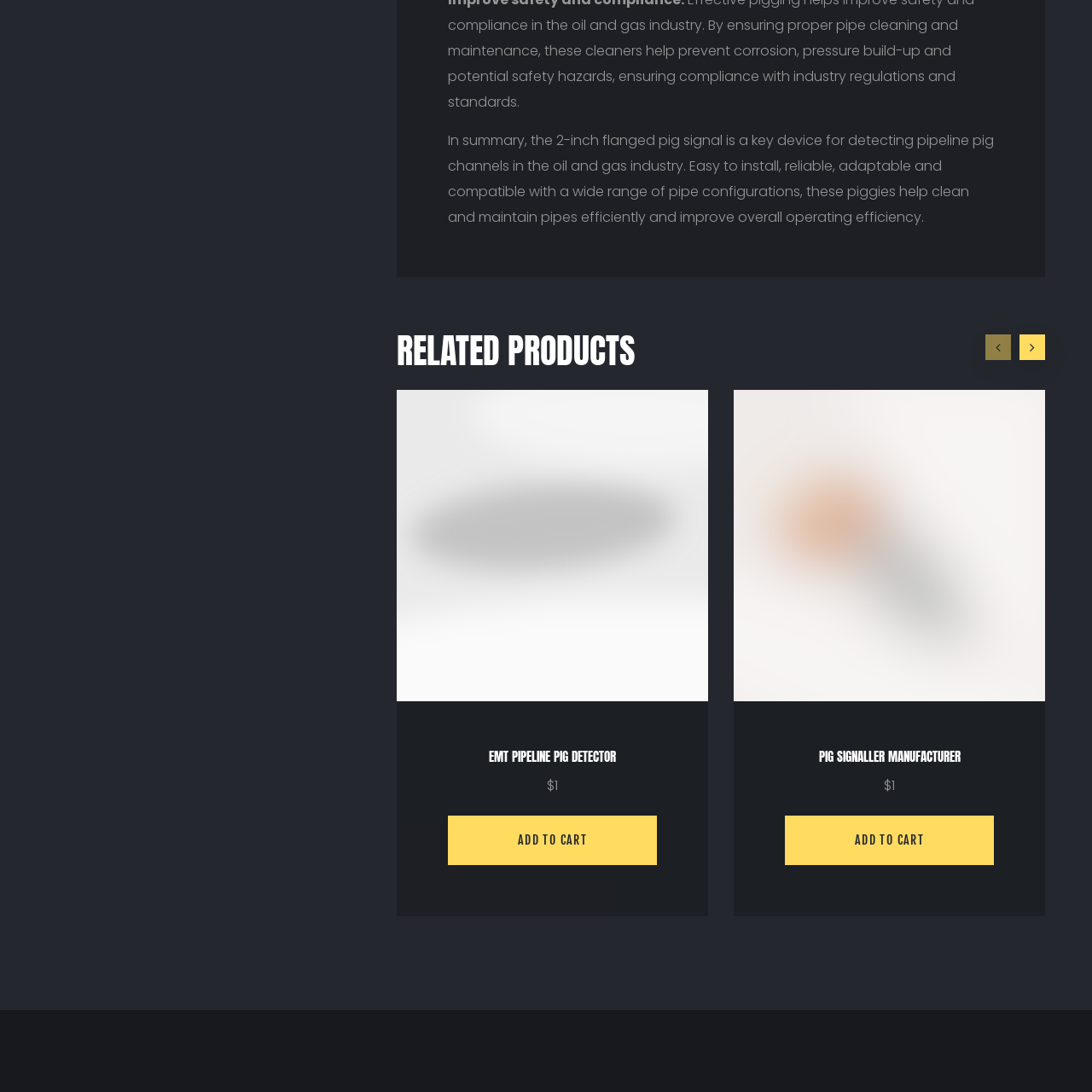Offer a detailed explanation of the scene within the red bounding box.

The image presented features a "Pig Signaller," a key device commonly used in the oil and gas industry. This equipment aids in detecting pipeline pig channels, which are essential for maintaining effective operations in pipelines. The Pig Signaller is noted for its ease of installation, reliability, and adaptability to various pipe configurations. In addition, it plays a crucial role in ensuring compliance with industry standards by preventing issues such as corrosion and pressure build-up. The surrounding context emphasizes the importance of such devices for efficient pipeline maintenance and safety, further enhancing the operational efficiency of the systems where they are employed.